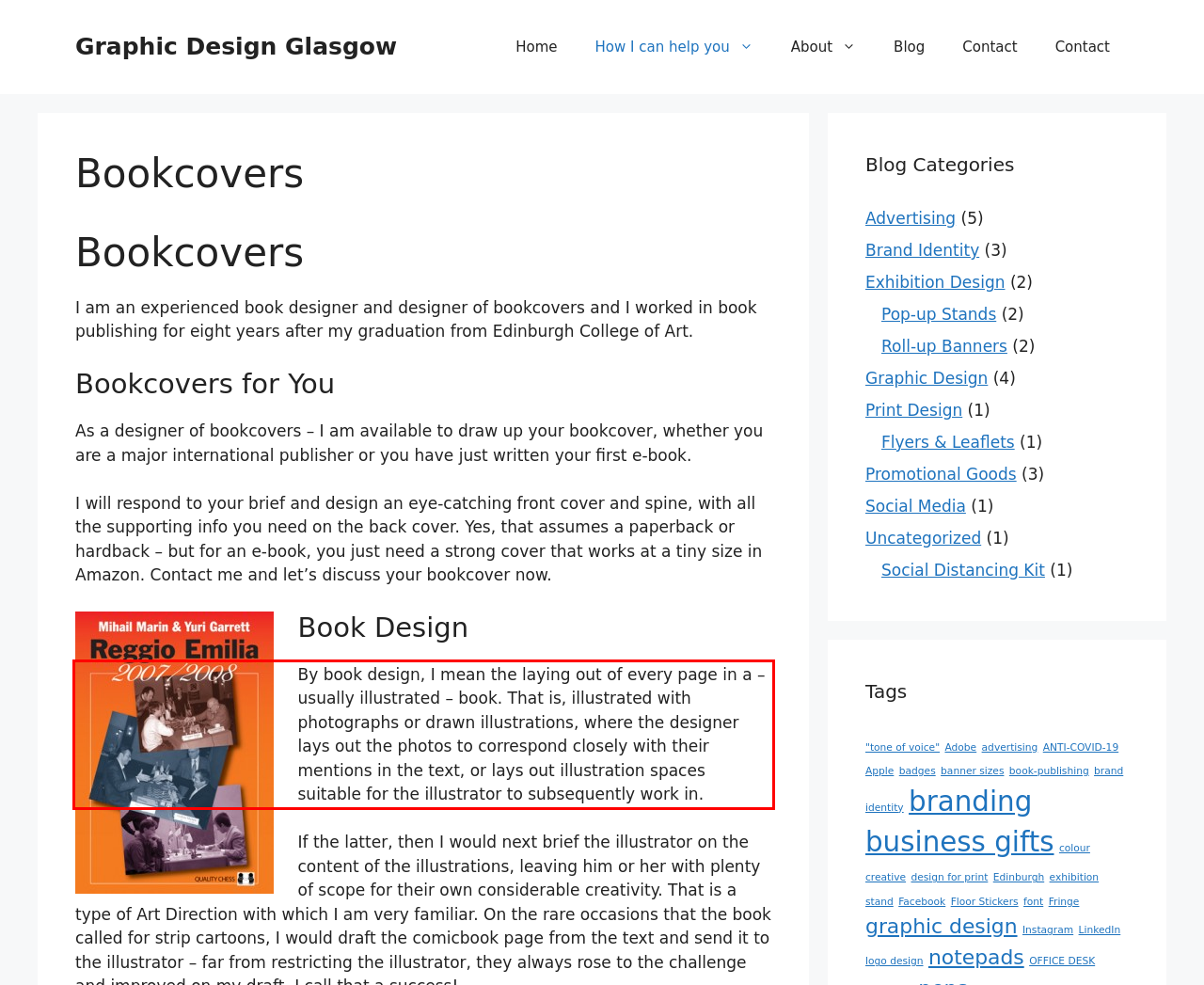Using OCR, extract the text content found within the red bounding box in the given webpage screenshot.

By book design, I mean the laying out of every page in a – usually illustrated – book. That is, illustrated with photographs or drawn illustrations, where the designer lays out the photos to correspond closely with their mentions in the text, or lays out illustration spaces suitable for the illustrator to subsequently work in.